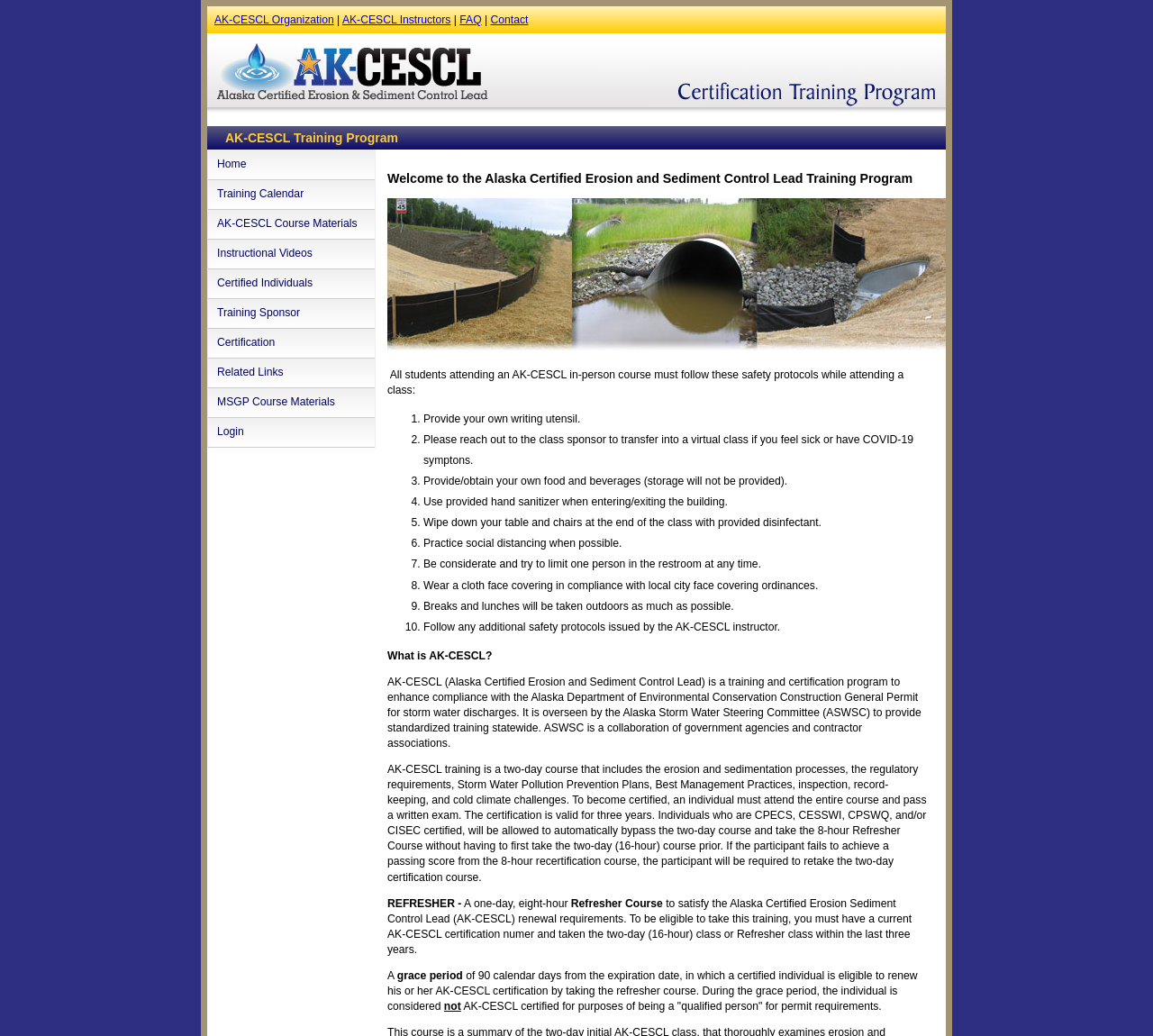Give a short answer using one word or phrase for the question:
What is the purpose of the AK-CESCL training program?

Erosion and sediment control